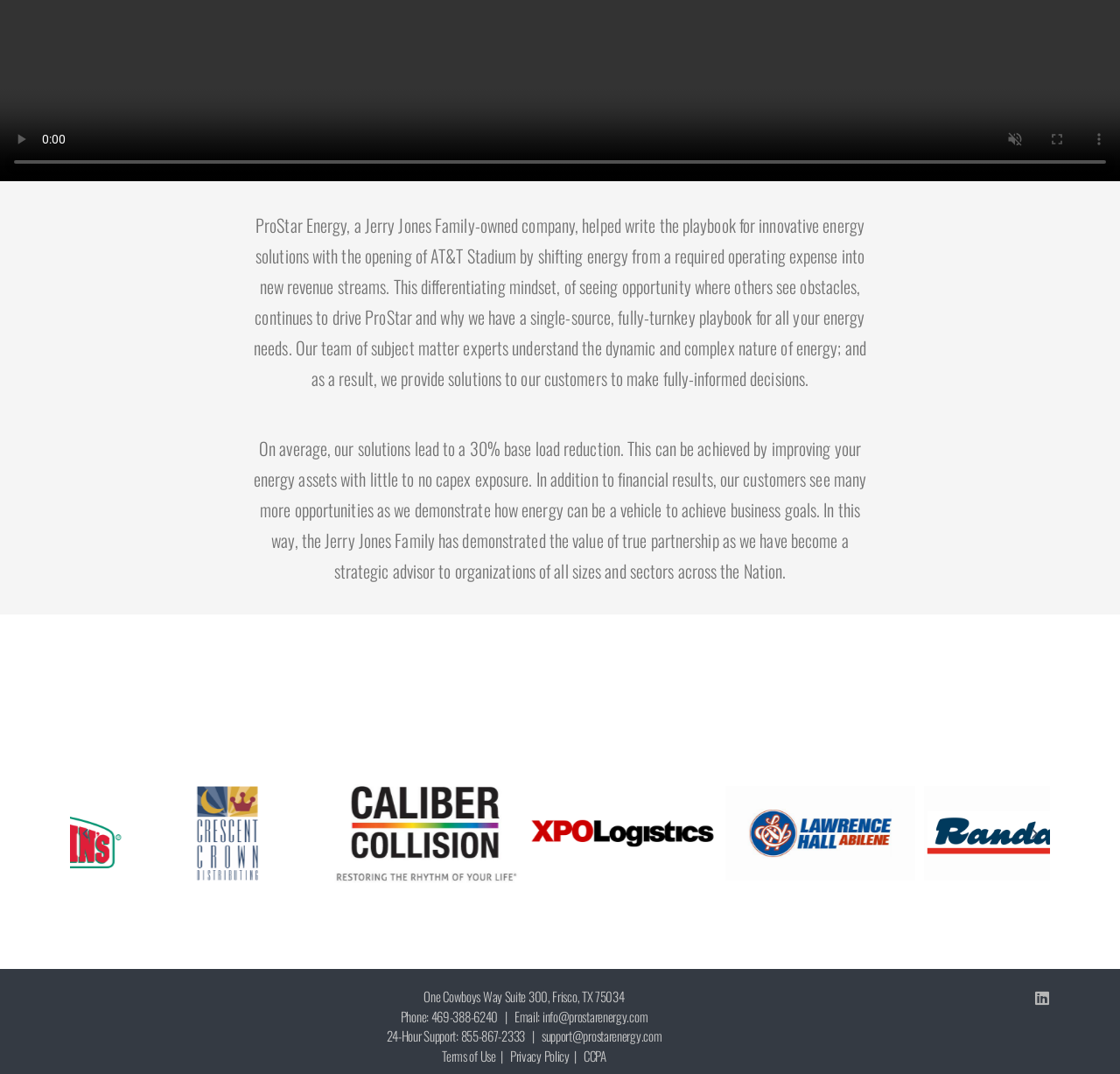Using the given description, provide the bounding box coordinates formatted as (top-left x, top-left y, bottom-right x, bottom-right y), with all values being floating point numbers between 0 and 1. Description: Terms of Use

[0.395, 0.974, 0.443, 0.991]